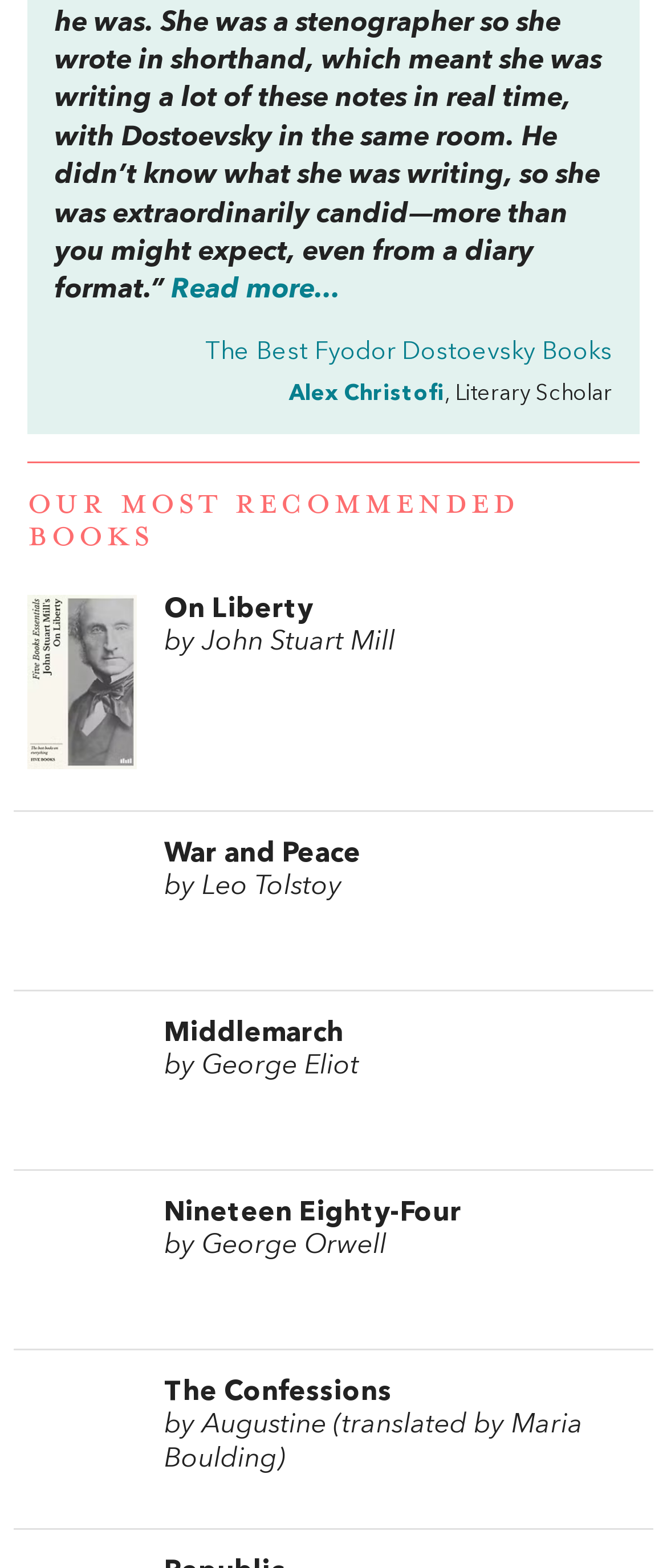How many book titles are listed on the webpage?
Please utilize the information in the image to give a detailed response to the question.

I counted the number of links with book titles, which are 'On Liberty by John Stuart Mill', 'War and Peace by Leo Tolstoy', 'Middlemarch by George Eliot', 'Nineteen Eighty-Four by George Orwell', and 'The Confessions by Augustine (translated by Maria Boulding)'. There are 5 book titles in total.